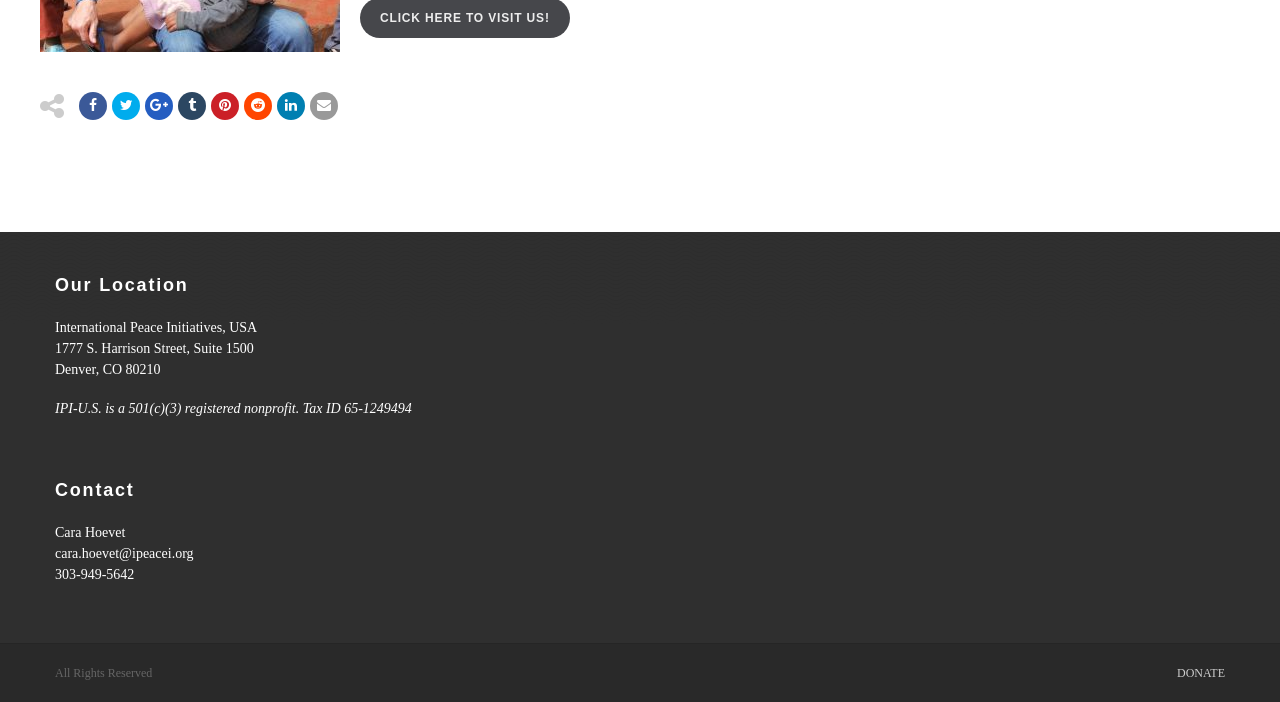Based on the element description: "title="Email"", identify the bounding box coordinates for this UI element. The coordinates must be four float numbers between 0 and 1, listed as [left, top, right, bottom].

[0.242, 0.131, 0.264, 0.171]